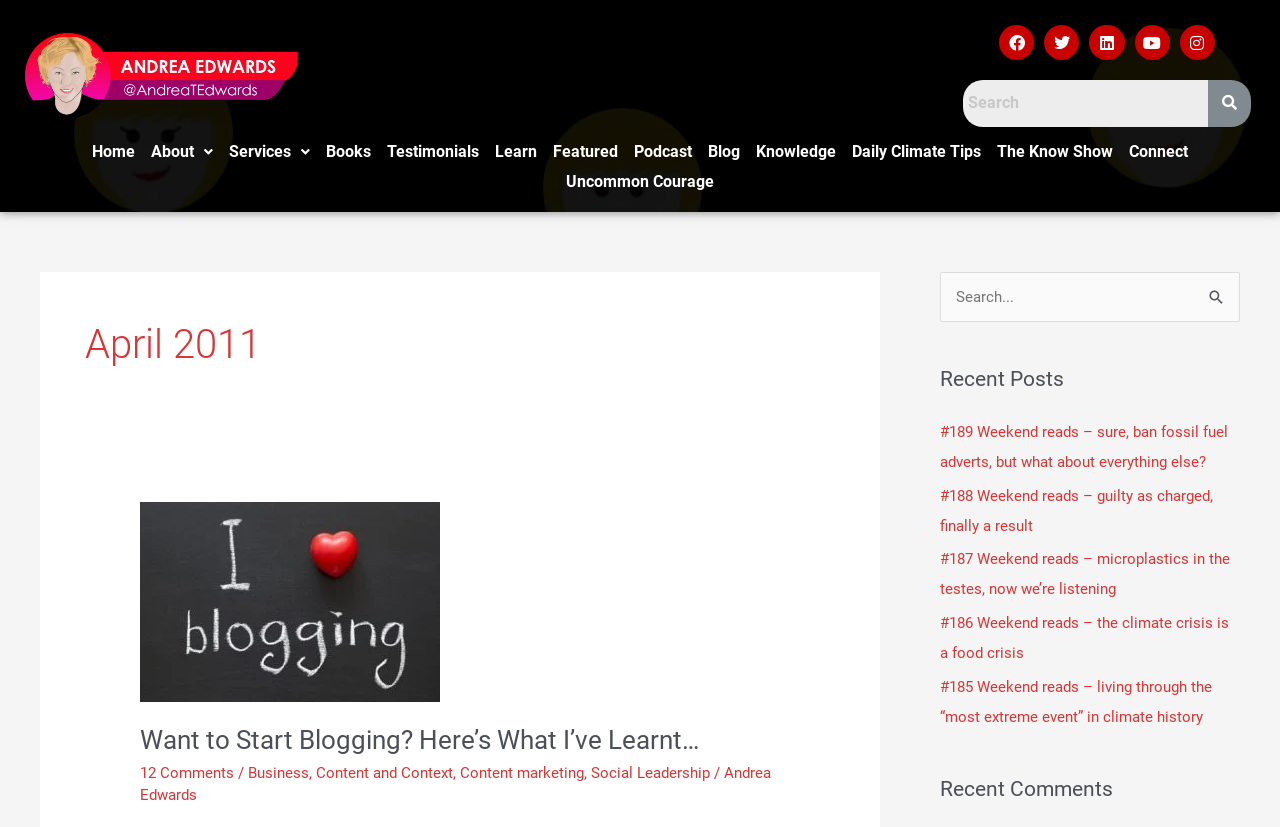Provide the bounding box coordinates of the area you need to click to execute the following instruction: "Search for something".

[0.752, 0.097, 0.977, 0.153]